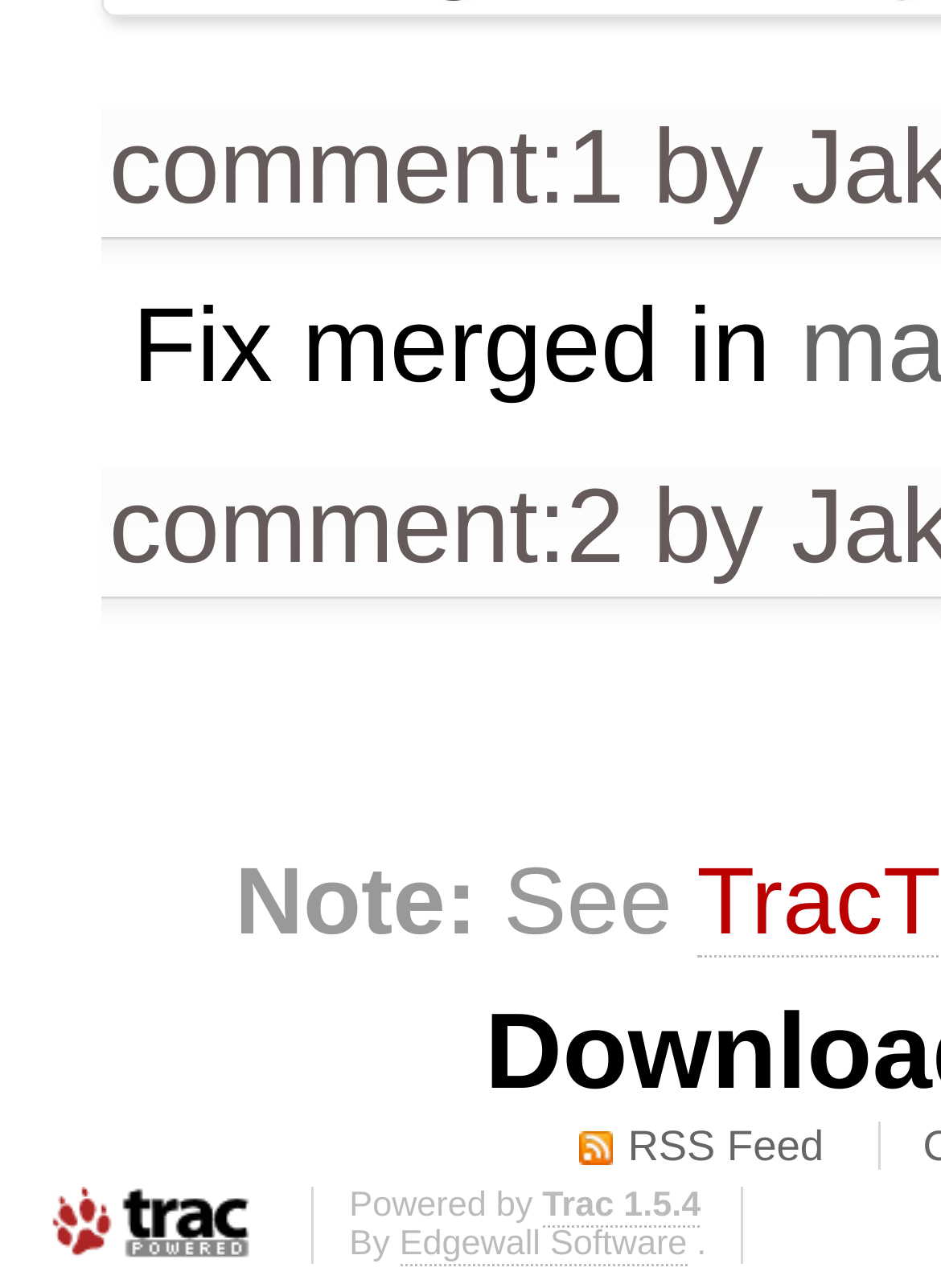Provide a one-word or one-phrase answer to the question:
What is the name of the software powering the webpage?

Trac